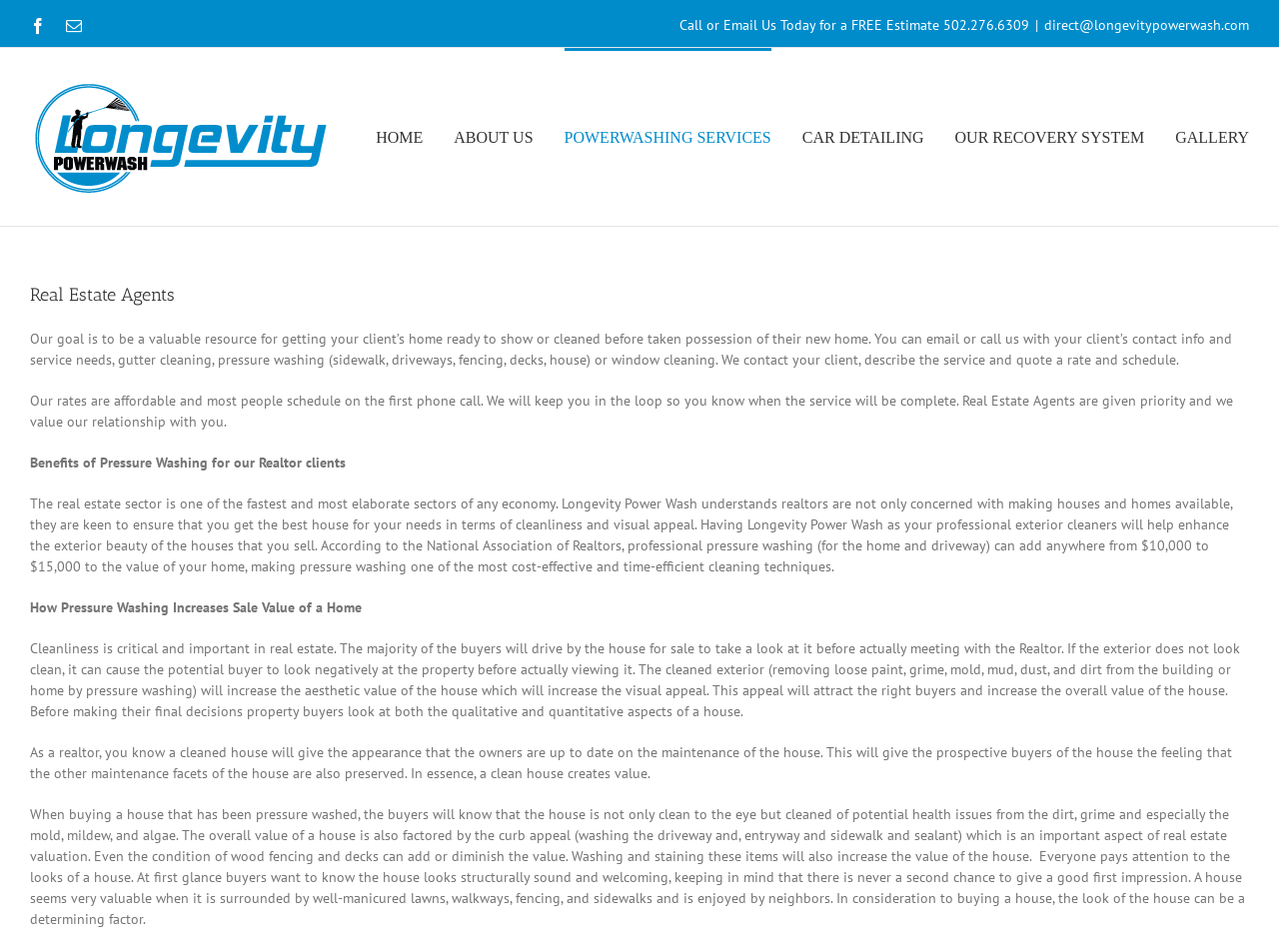What is the company's phone number?
Please look at the screenshot and answer in one word or a short phrase.

502.276.6309